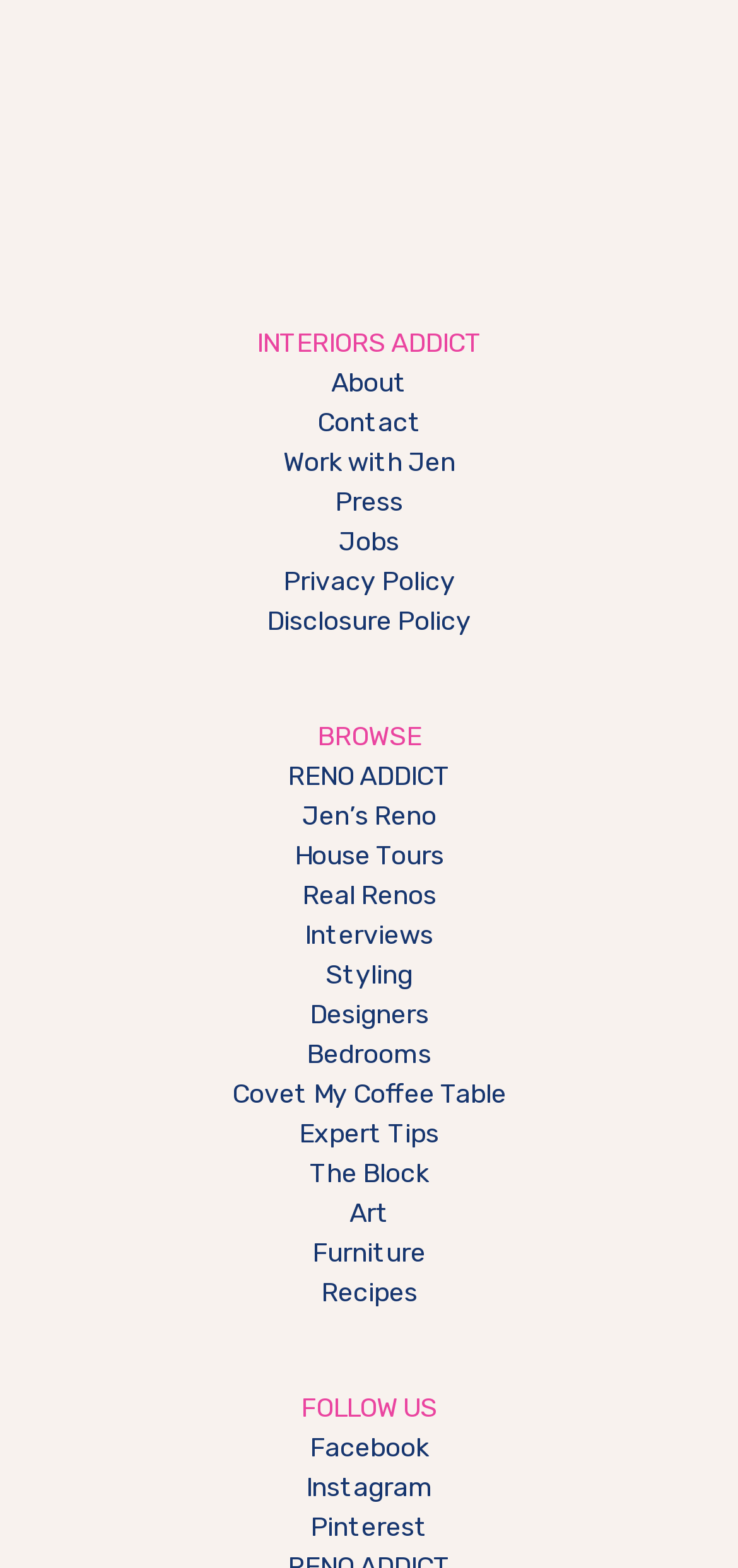Using the information shown in the image, answer the question with as much detail as possible: What categories can users browse on this website?

By examining the navigation element 'Browse' and its child links, we can see that users can browse categories such as Renovation, House Tours, Styling, and many others.